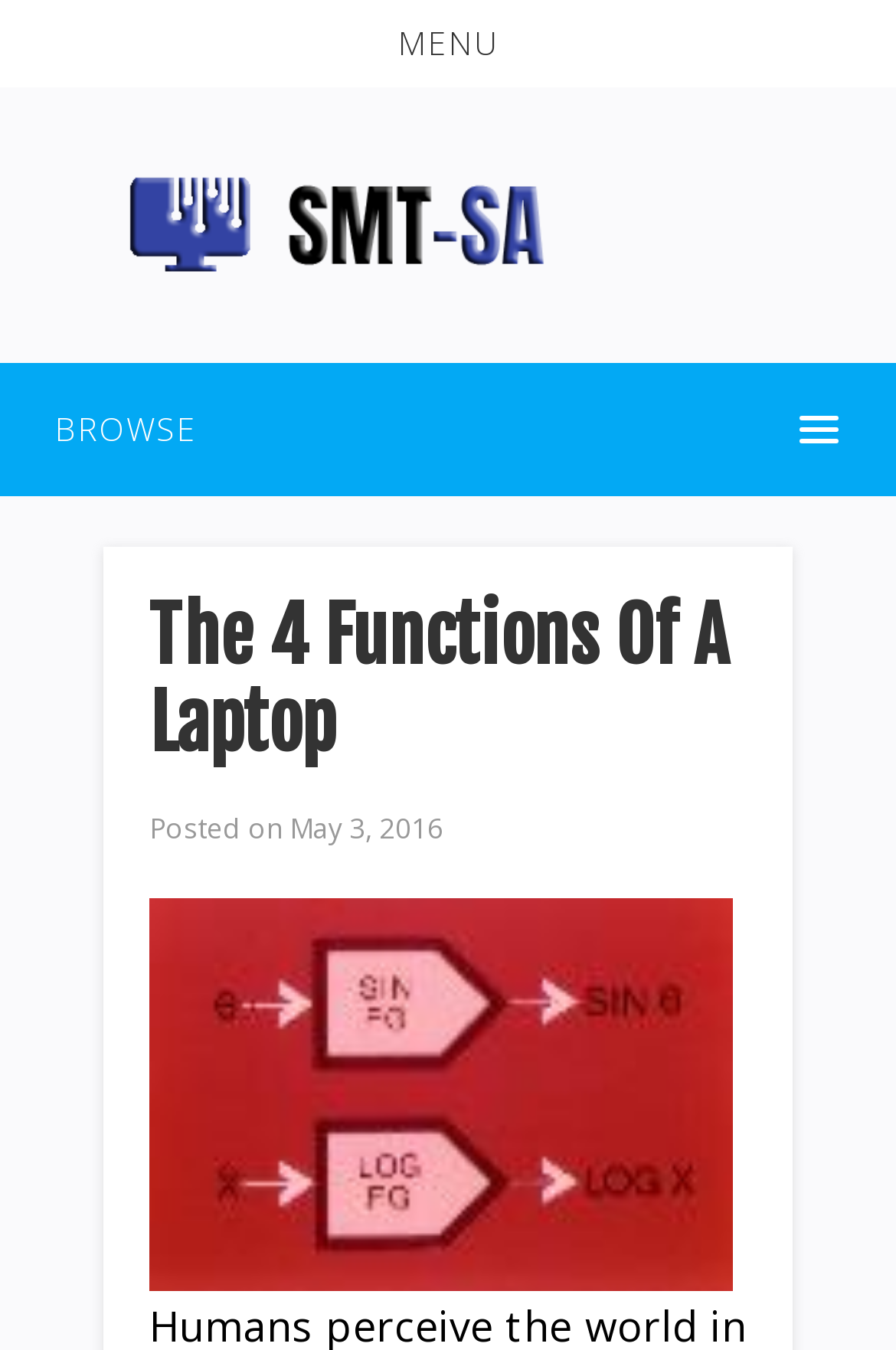What is the date of the posted article?
Answer the question in as much detail as possible.

I found the date of the posted article by looking at the text 'Posted on' and the corresponding date 'May 3, 2016' which is located below the header 'The 4 Functions Of A Laptop'.